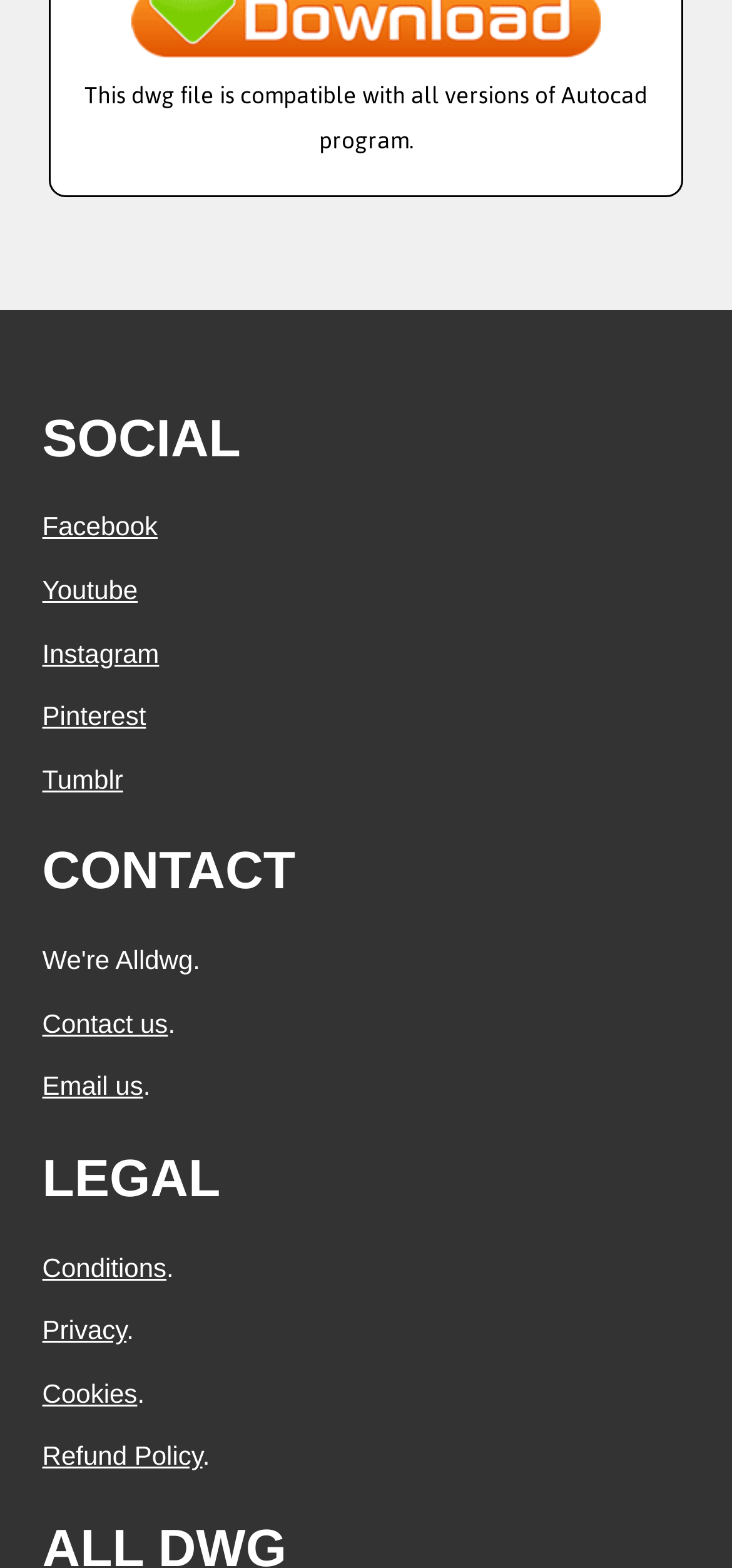Using the given element description, provide the bounding box coordinates (top-left x, top-left y, bottom-right x, bottom-right y) for the corresponding UI element in the screenshot: Email us

[0.058, 0.683, 0.195, 0.702]